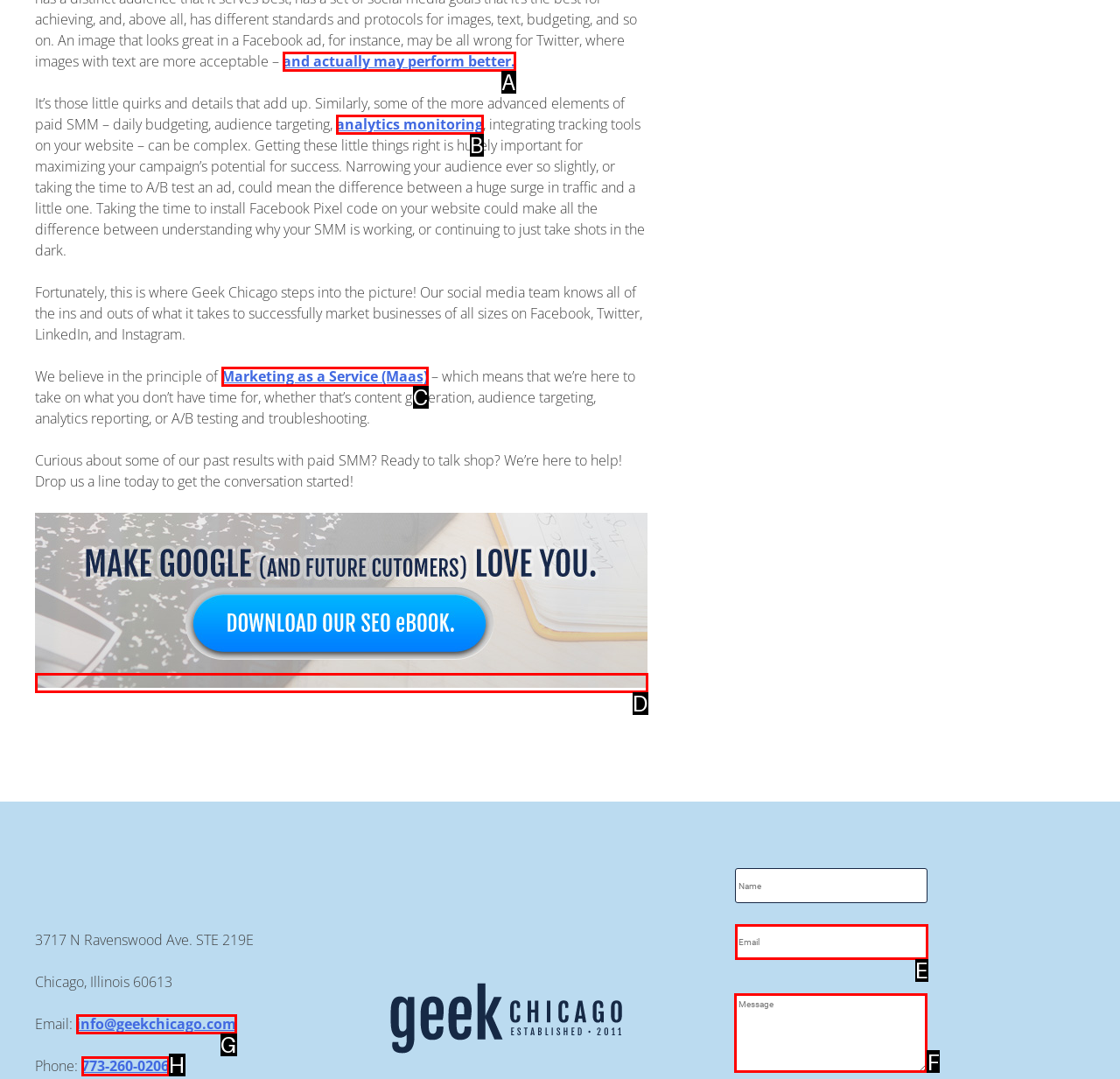Indicate which red-bounded element should be clicked to perform the task: Enter your message in the message box Answer with the letter of the correct option.

F